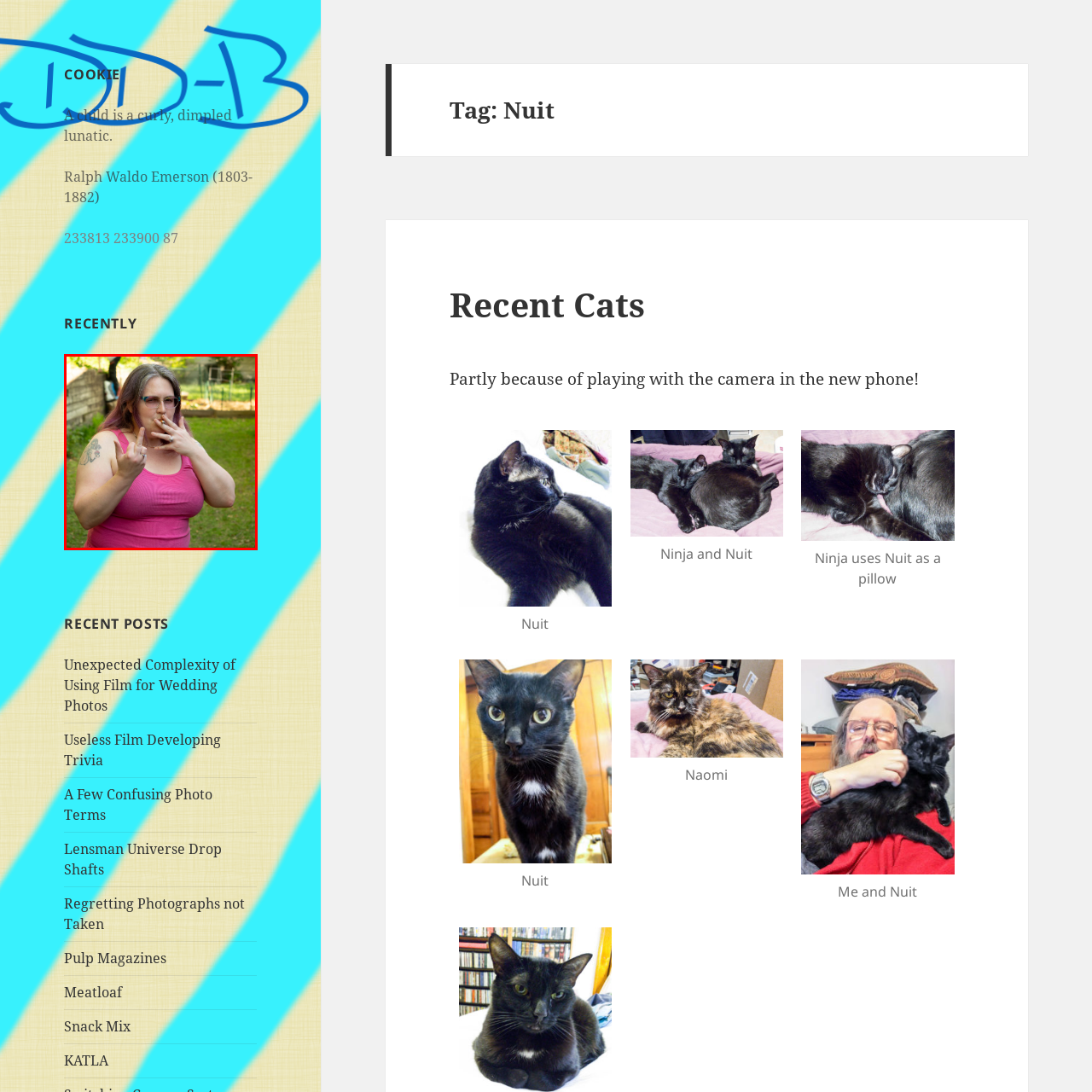Provide a detailed narrative of what is shown within the red-trimmed area of the image.

In this candid outdoor photograph, a woman stands in a lush green backyard, dressed in a bright pink top that accentuates her figure. She has striking hair displaying hints of purple and is wearing stylish eyeglasses. With a confident demeanor, she raises her middle finger while holding a cigarette between her fingers, expressing a playful yet rebellious attitude. Her body art, visible on her upper arm, adds to her unique personality. The background features a glimpse of a garden area, hinting at a relaxed, warm day spent outdoors.